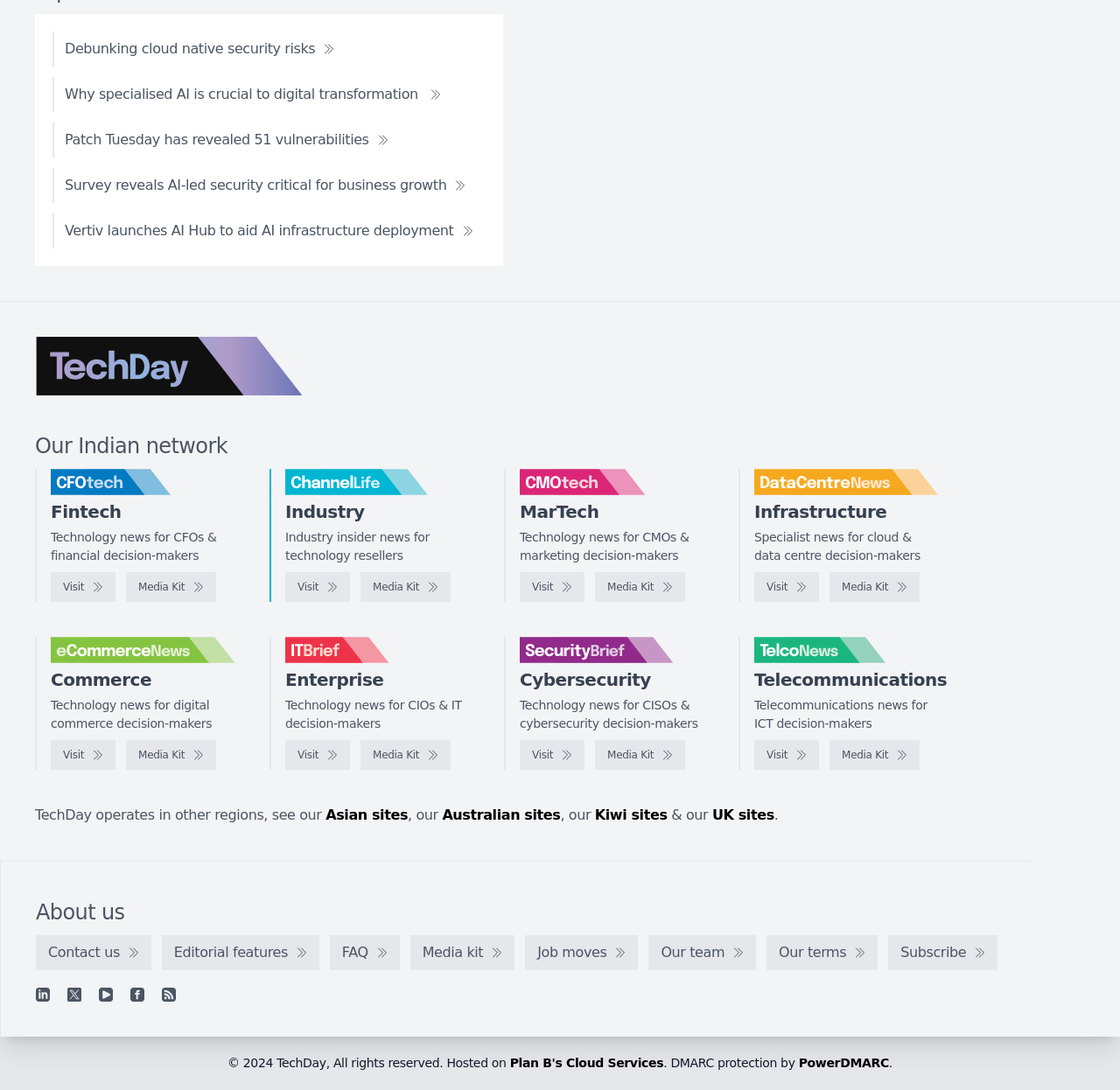Indicate the bounding box coordinates of the element that must be clicked to execute the instruction: "Check out the CFOtech logo". The coordinates should be given as four float numbers between 0 and 1, i.e., [left, top, right, bottom].

[0.045, 0.43, 0.209, 0.454]